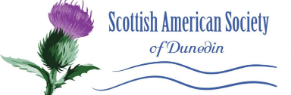What is the purpose of the Scottish American Society?
Please provide a single word or phrase based on the screenshot.

Celebrate and promote Scottish traditions